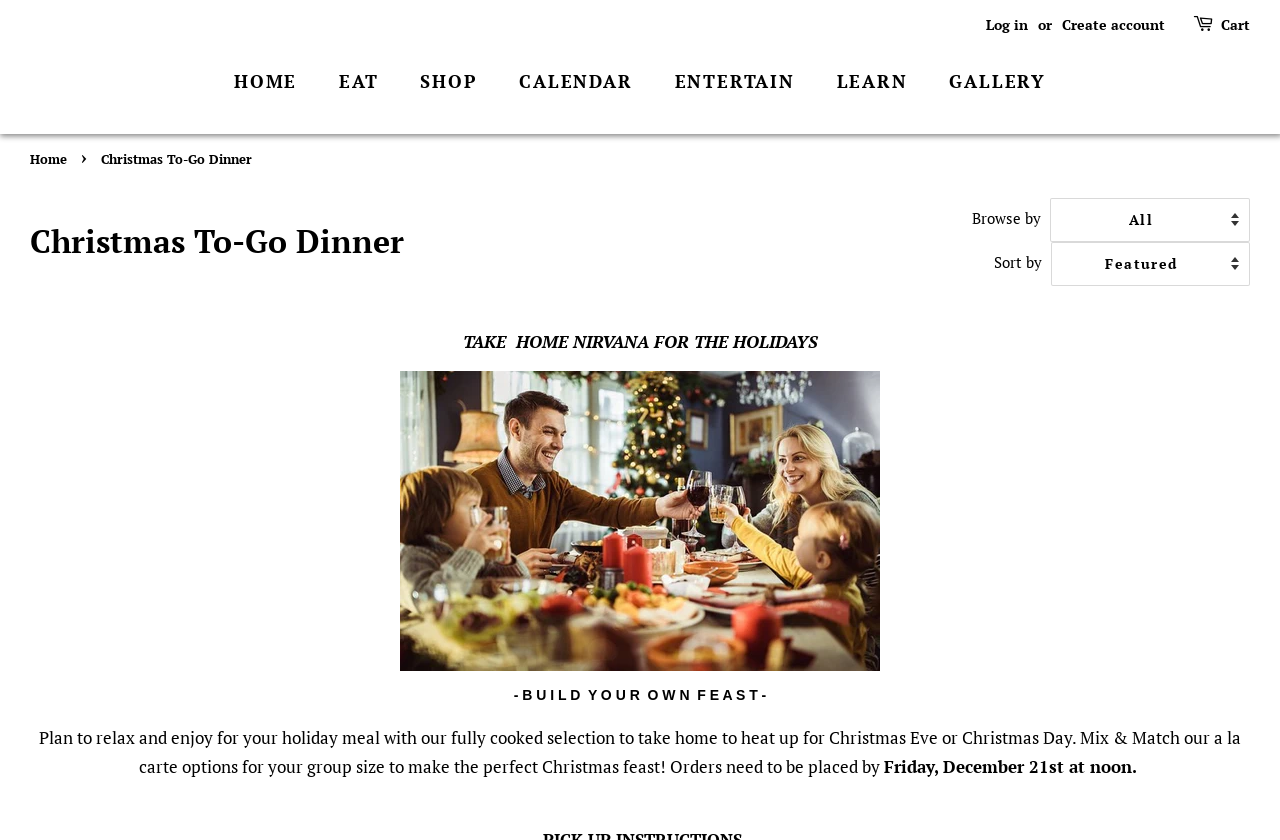Could you determine the bounding box coordinates of the clickable element to complete the instruction: "Go to Cart"? Provide the coordinates as four float numbers between 0 and 1, i.e., [left, top, right, bottom].

[0.954, 0.015, 0.977, 0.044]